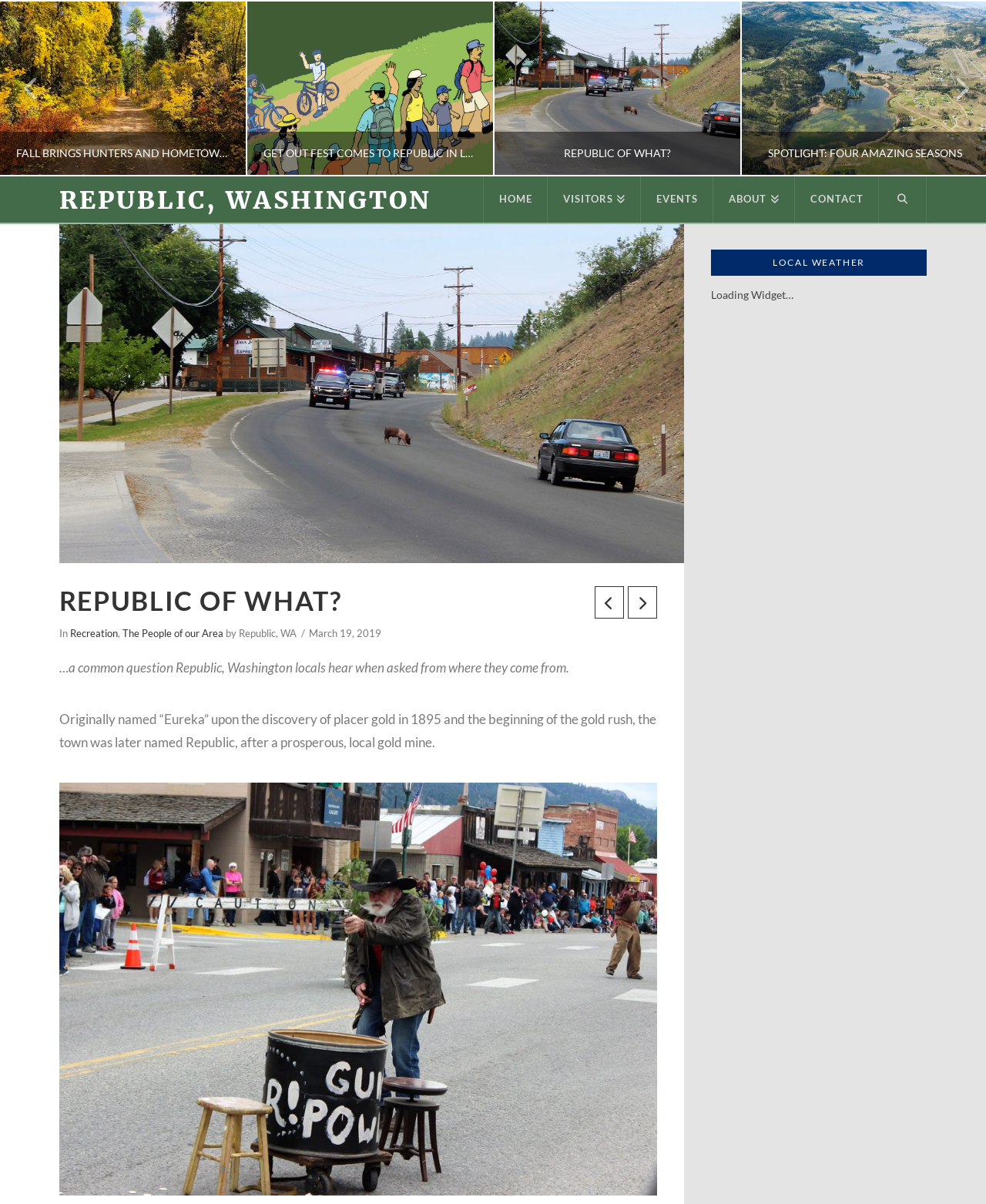Please specify the bounding box coordinates of the clickable region to carry out the following instruction: "Click on 'REPUBLIC OF WHAT?'". The coordinates should be four float numbers between 0 and 1, in the format [left, top, right, bottom].

[0.502, 0.109, 0.751, 0.145]